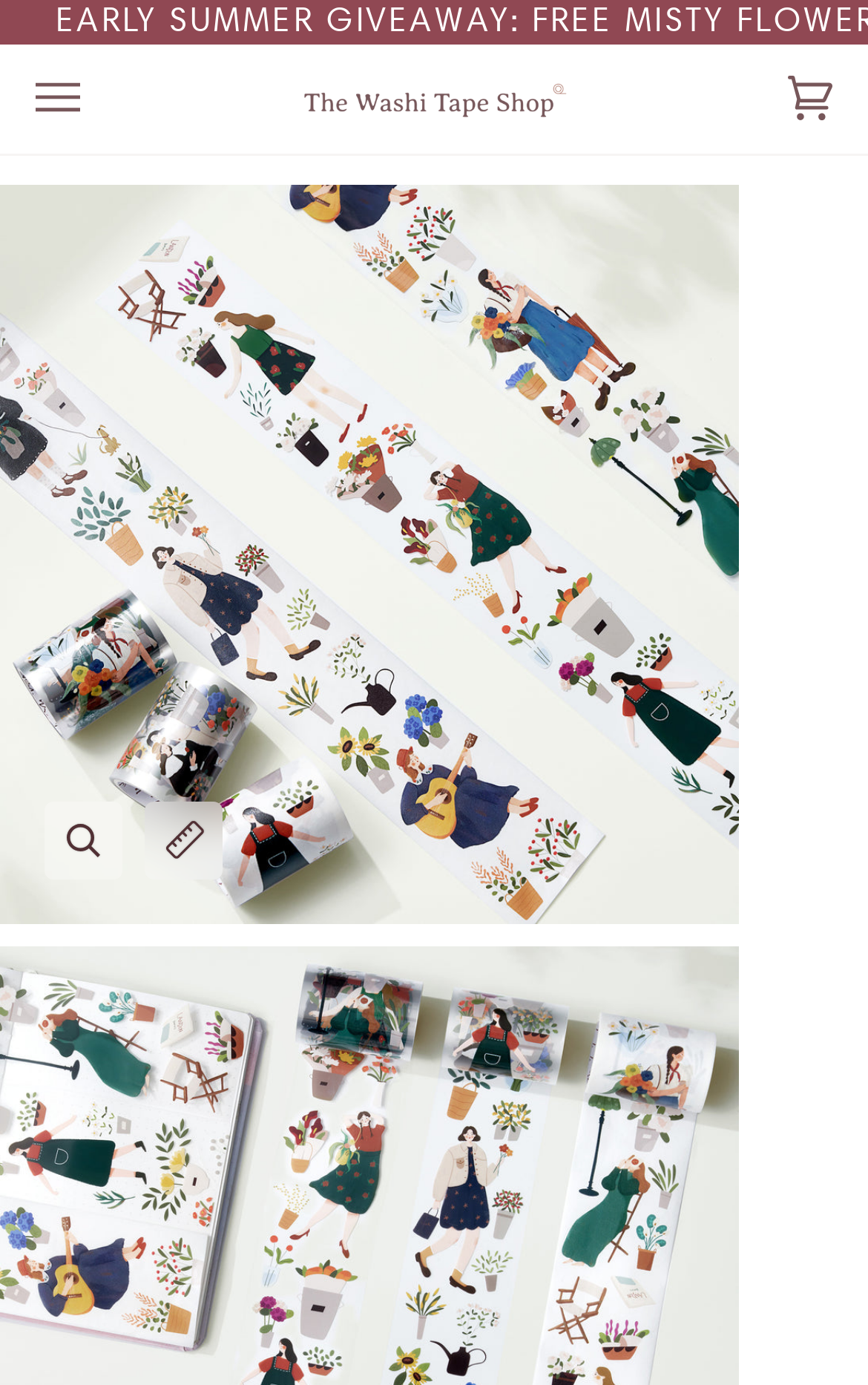Answer the question using only a single word or phrase: 
What is the text on the top-left button?

Open menu